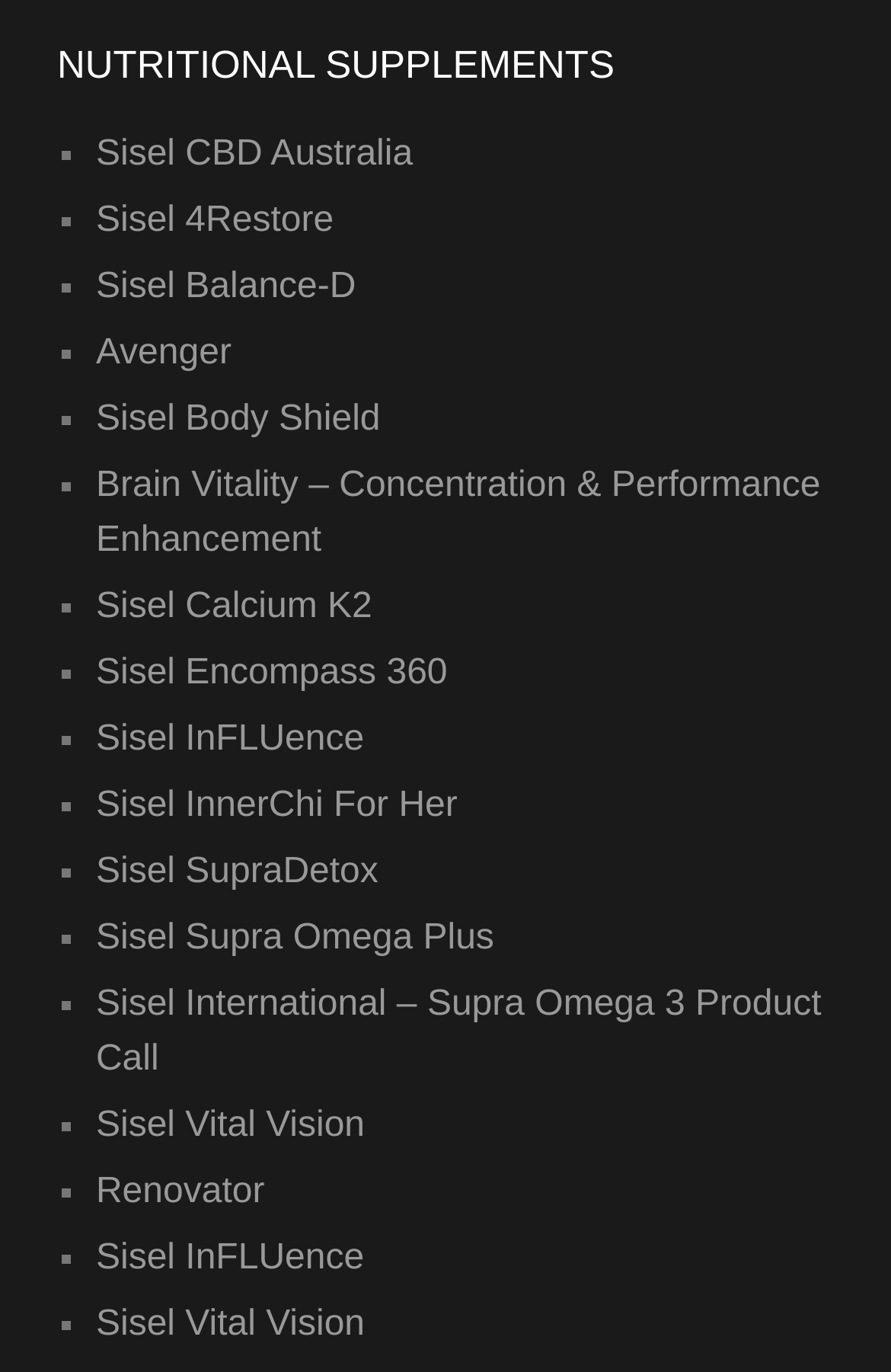Utilize the information from the image to answer the question in detail:
What is the name of the product listed second on this webpage?

The second link on the webpage is 'Sisel 4Restore', which is listed below the heading 'NUTRITIONAL SUPPLEMENTS' and above the link 'Sisel Balance-D'.